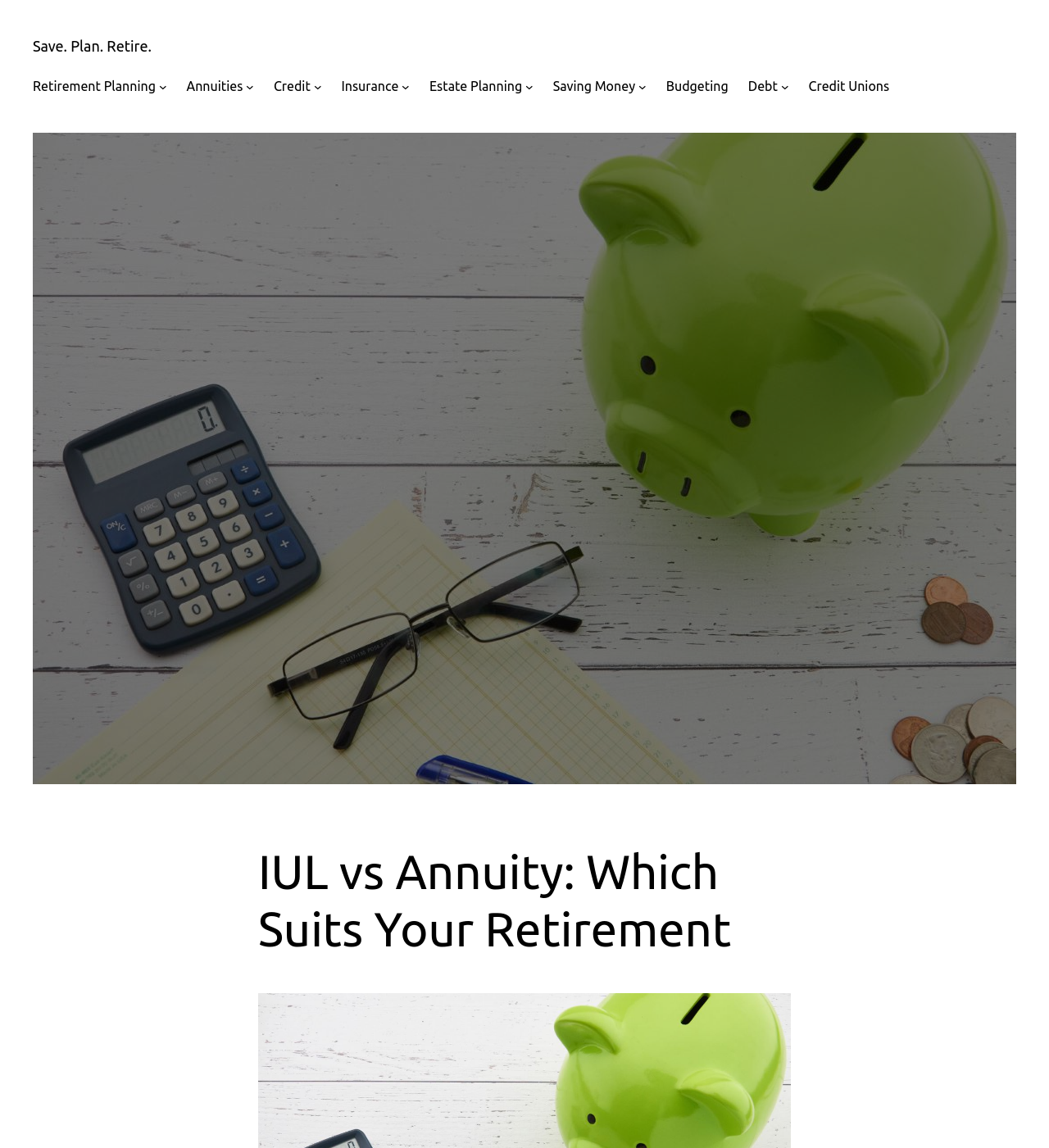Generate the title text from the webpage.

IUL vs Annuity: Which Suits Your Retirement